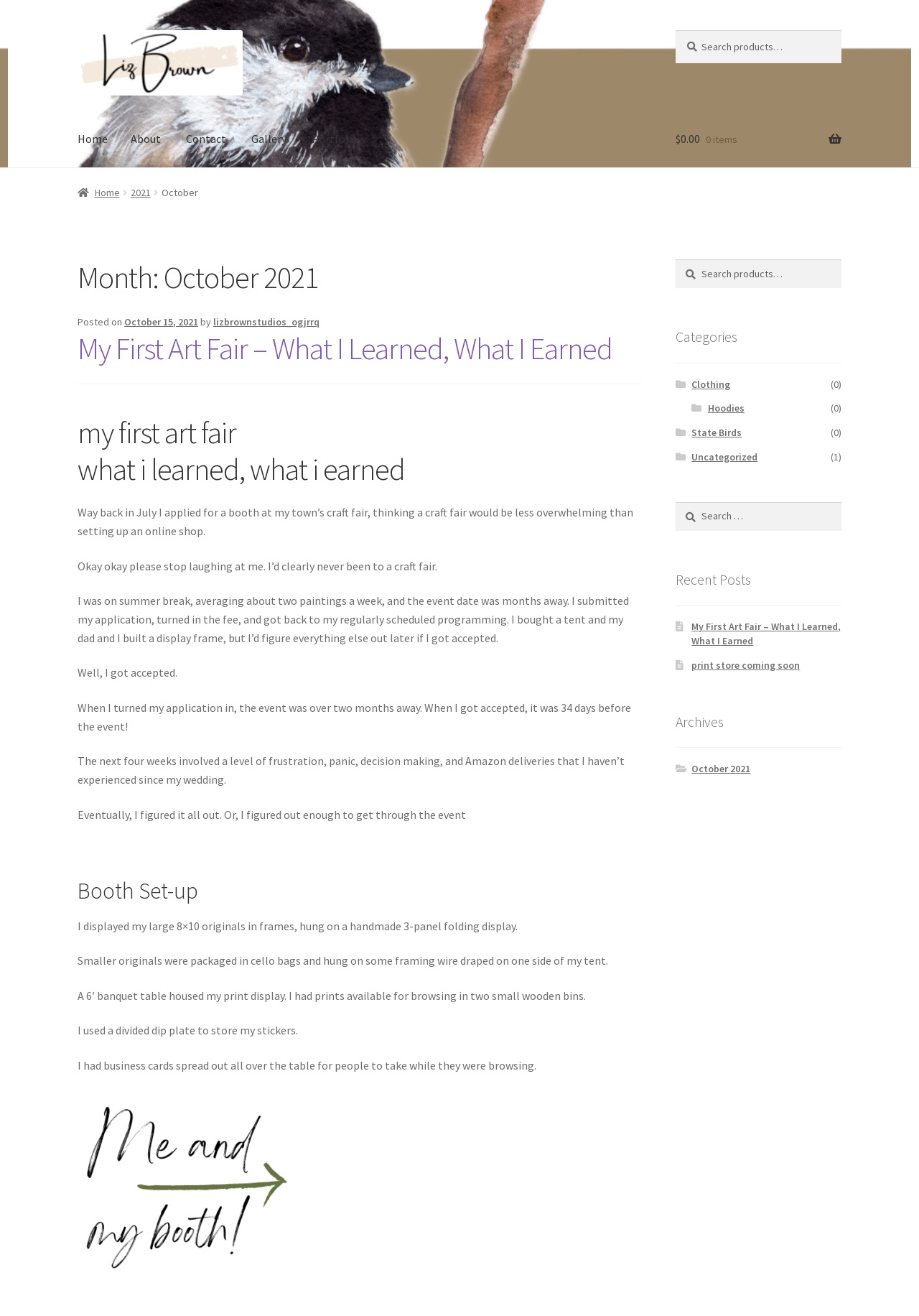Please provide a brief answer to the following inquiry using a single word or phrase:
What is the date of the latest article?

October 15, 2021